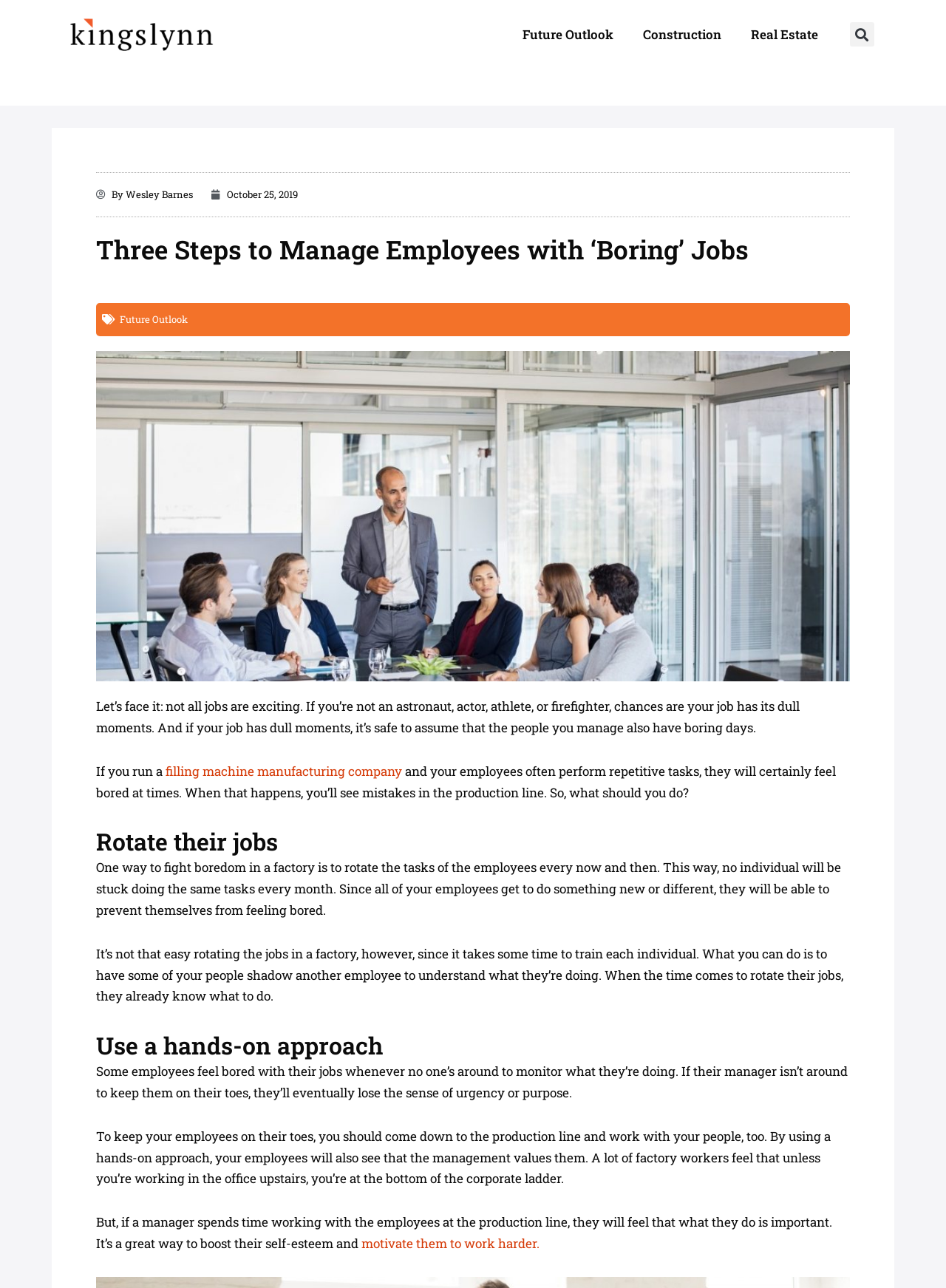Predict the bounding box of the UI element based on this description: "filling machine manufacturing company".

[0.175, 0.592, 0.425, 0.605]